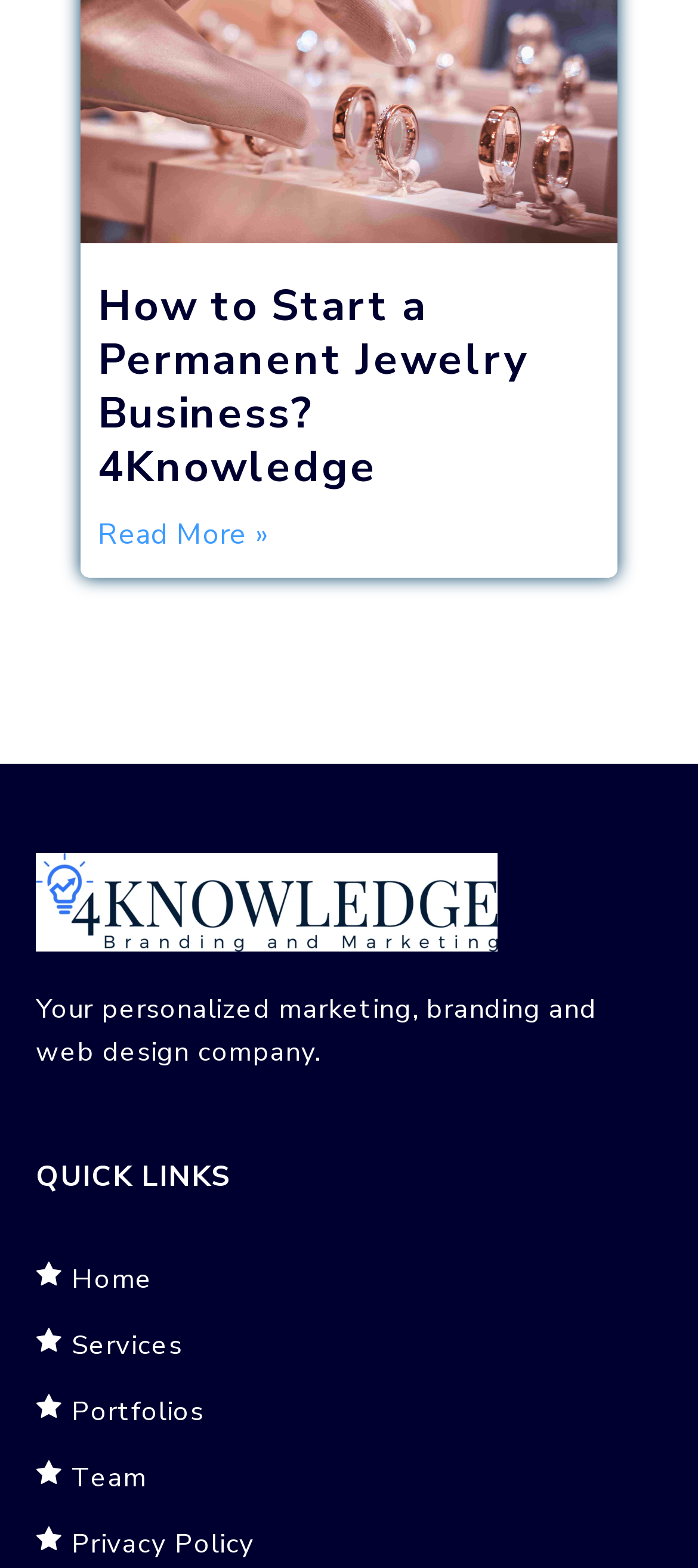What is the title of the main heading?
Using the visual information, answer the question in a single word or phrase.

How to Start a Permanent Jewelry Business?